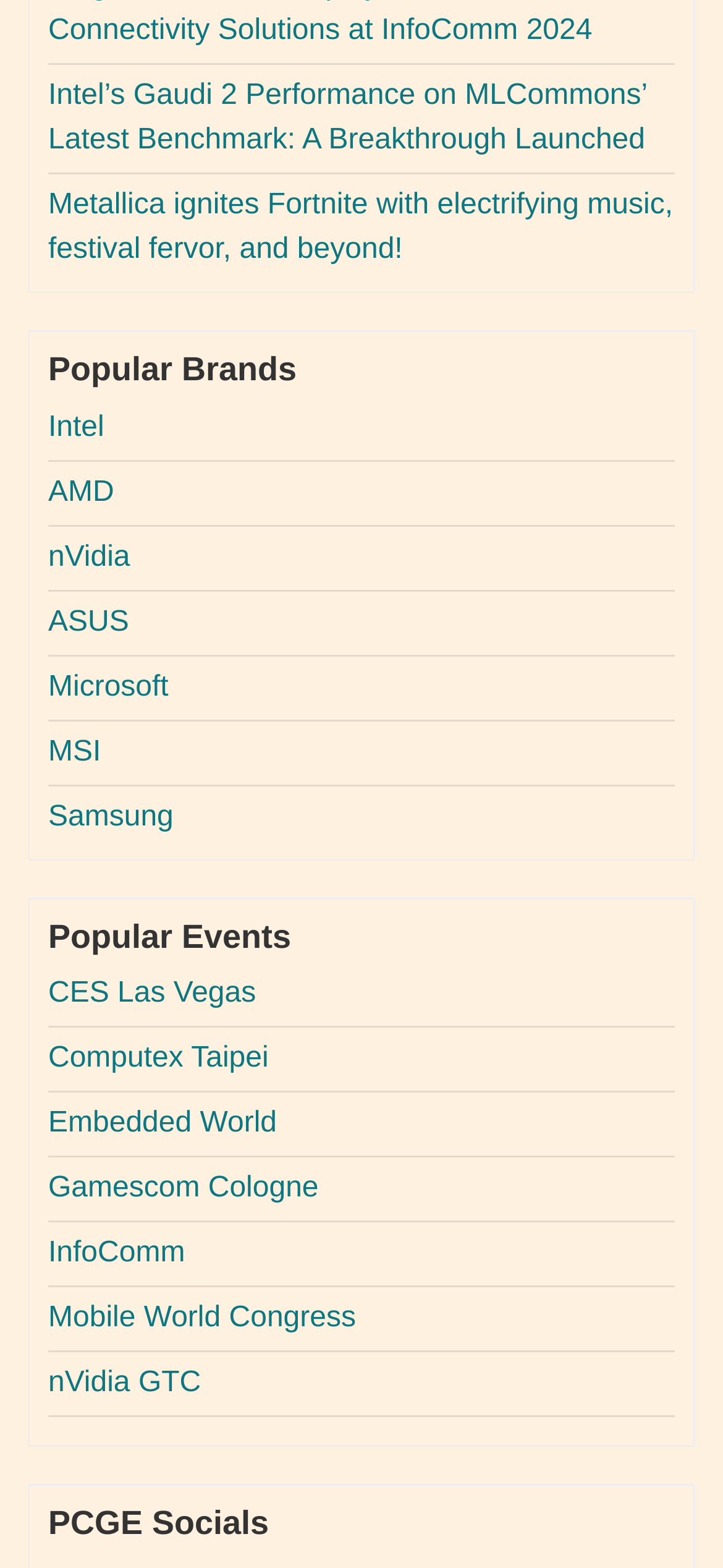Please give a short response to the question using one word or a phrase:
What is the last link listed under 'Popular Events'?

nVidia GTC